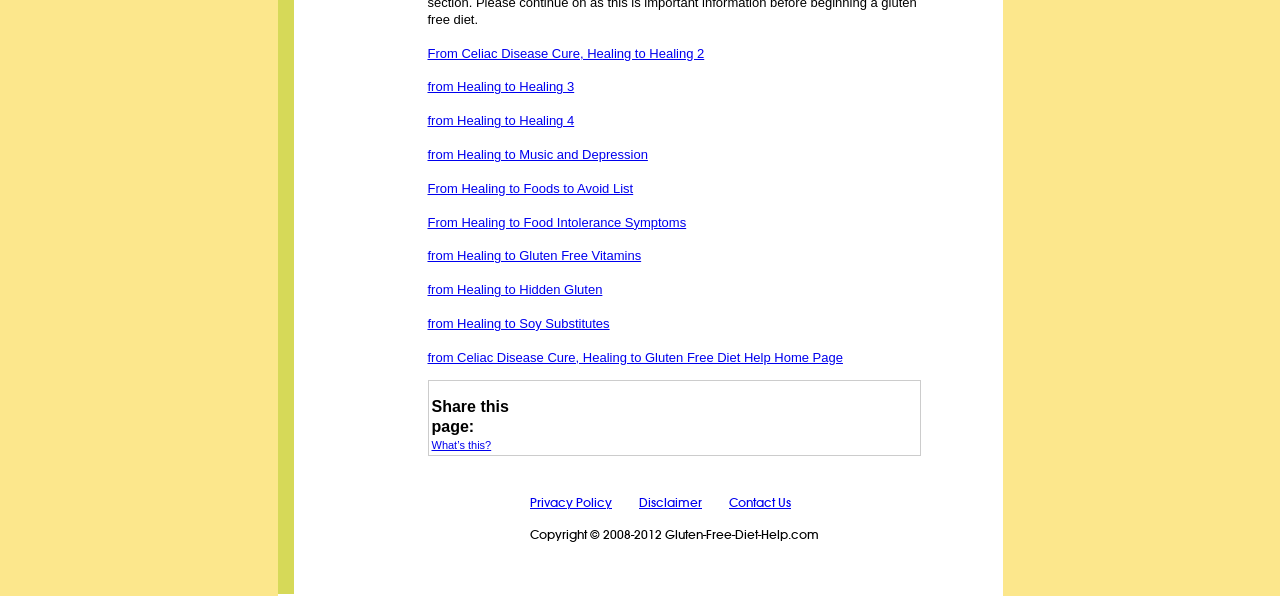Determine the bounding box for the HTML element described here: "from Healing to Hidden Gluten". The coordinates should be given as [left, top, right, bottom] with each number being a float between 0 and 1.

[0.334, 0.473, 0.471, 0.498]